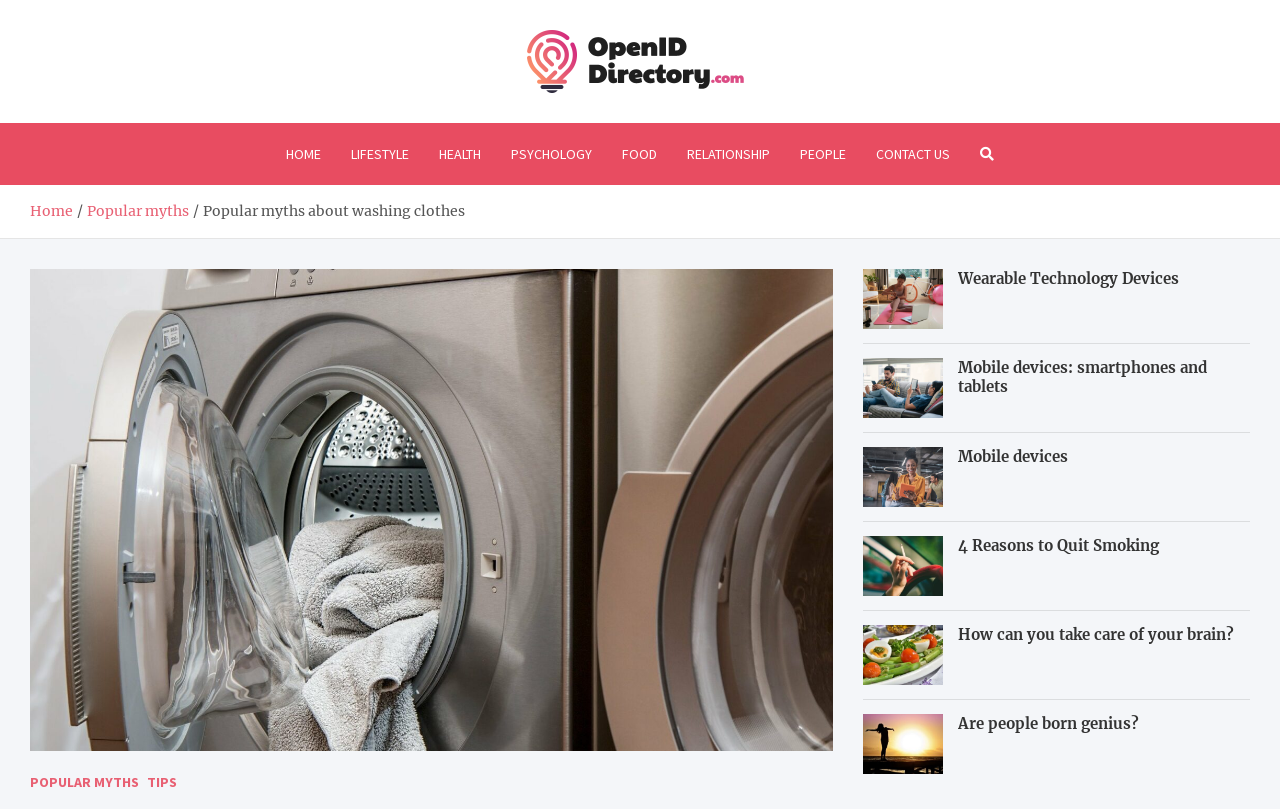Craft a detailed narrative of the webpage's structure and content.

This webpage is about "Popular myths about washing clothes" and appears to be a blog or article page from OpenIdDirectory.com. At the top, there is a logo and a link to the website's homepage, accompanied by a short description "Your source of helpful recommendations and lifehacks". 

Below the logo, there is a navigation menu with links to various categories such as HOME, LIFESTYLE, HEALTH, PSYCHOLOGY, FOOD, RELATIONSHIP, PEOPLE, and CONTACT US. 

To the right of the navigation menu, there is a breadcrumbs section showing the current page's location, with links to the Home page and the "Popular myths" category. The title of the current page, "Popular myths about washing clothes", is also displayed in this section.

The main content of the page is divided into several sections, each with a heading and a brief summary or introduction. There are five sections in total, with headings such as "Wearable Technology Devices", "Mobile devices: smartphones and tablets", "Mobile devices", "4 Reasons to Quit Smoking", and "How can you take care of your brain?". Each section has a link to a related article or page.

There are also several icons and images scattered throughout the page, including a search icon and a figure image that takes up a significant portion of the page.